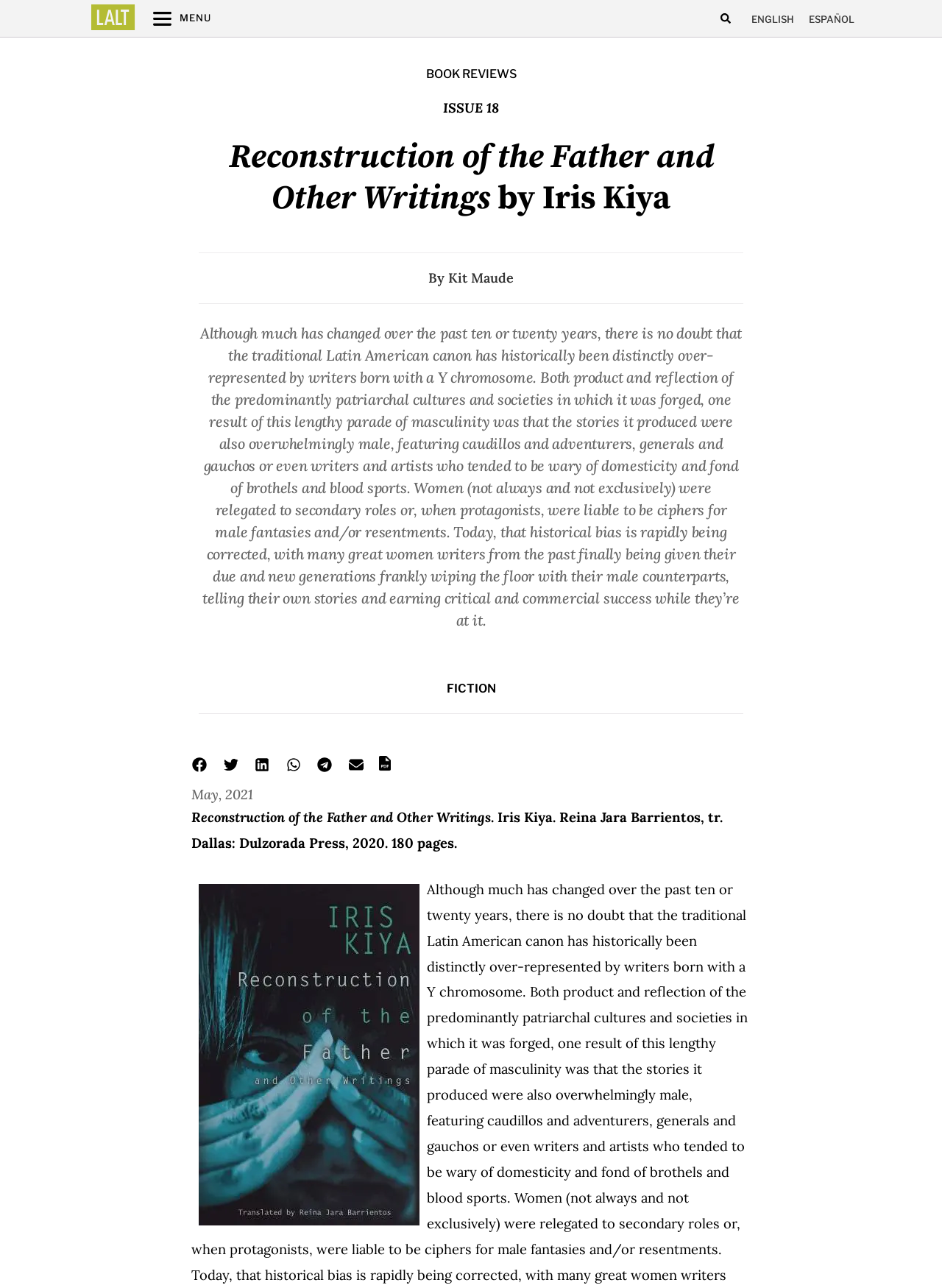Write an extensive caption that covers every aspect of the webpage.

This webpage appears to be a literary review or article about a book titled "Reconstruction of the Father and Other Writings" by Iris Kiya. At the top left corner, there is a logo "LALT-Iso-Black" with a link to it. Next to the logo, there is a menu link labeled "MENU". On the top right corner, there is a search bar with a button labeled "Search". 

Below the search bar, there are two language options, "ENGLISH" and "ESPAÑOL", placed side by side. 

The main content of the webpage is divided into two sections. The top section has a heading "BOOK REVIEWS" and features a book title "Reconstruction of the Father and Other Writings" by Iris Kiya, with a link to "ISSUE 18" on the right side. Below the book title, there is a paragraph of text discussing the traditional Latin American canon and how it has been historically dominated by male writers, but is now being corrected with many great women writers gaining recognition.

The bottom section appears to be a book review or summary, with a heading "Reconstruction of the Father and Other Writings" and a subheading "by Iris Kiya". Below the heading, there is a large block of text discussing the book's content and themes. On the right side of the text, there are several social media sharing buttons, including Facebook, Twitter, LinkedIn, WhatsApp, Telegram, and Email. 

At the bottom of the page, there is a link to "Print Friendly, PDF & Email" and a link to "May, 2021", which appears to be the publication date of the article. There is also a large image of the book cover, "Reconstruction of the Father and Other Writings by Iris Kiya", placed below the text.